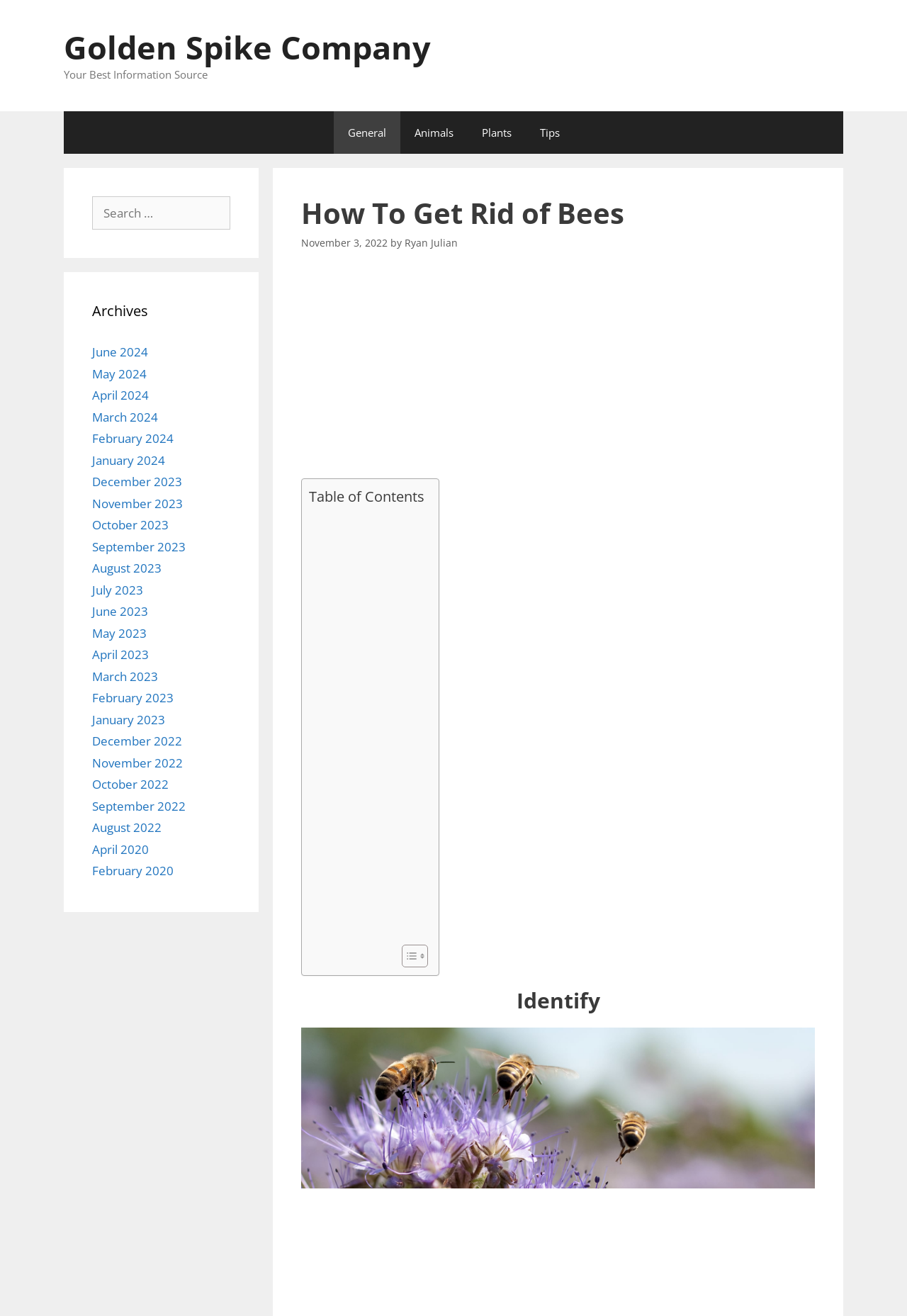Given the element description May 2023, identify the bounding box coordinates for the UI element on the webpage screenshot. The format should be (top-left x, top-left y, bottom-right x, bottom-right y), with values between 0 and 1.

[0.102, 0.475, 0.162, 0.487]